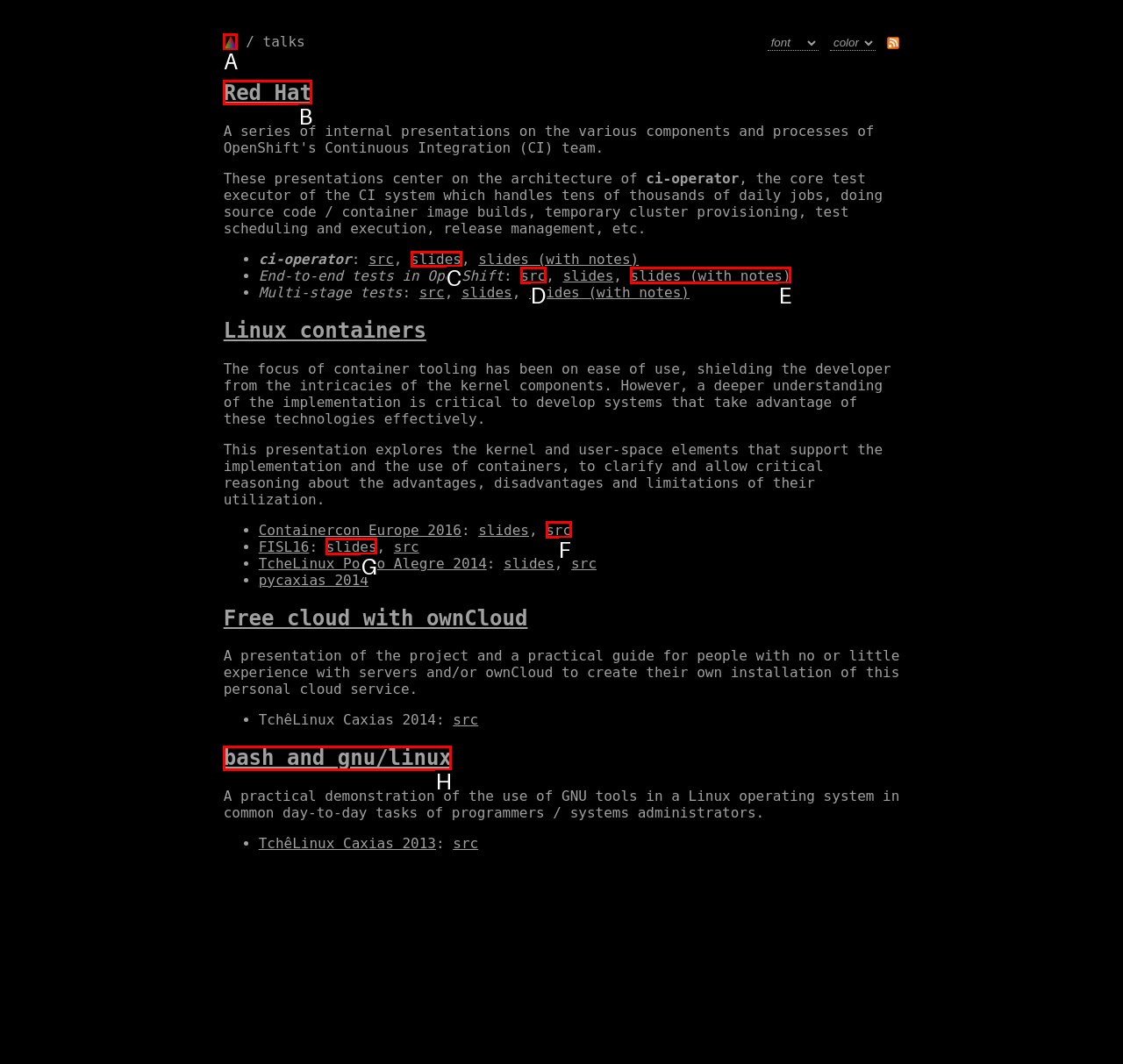Determine the letter of the element to click to accomplish this task: Add a new product. Respond with the letter.

None